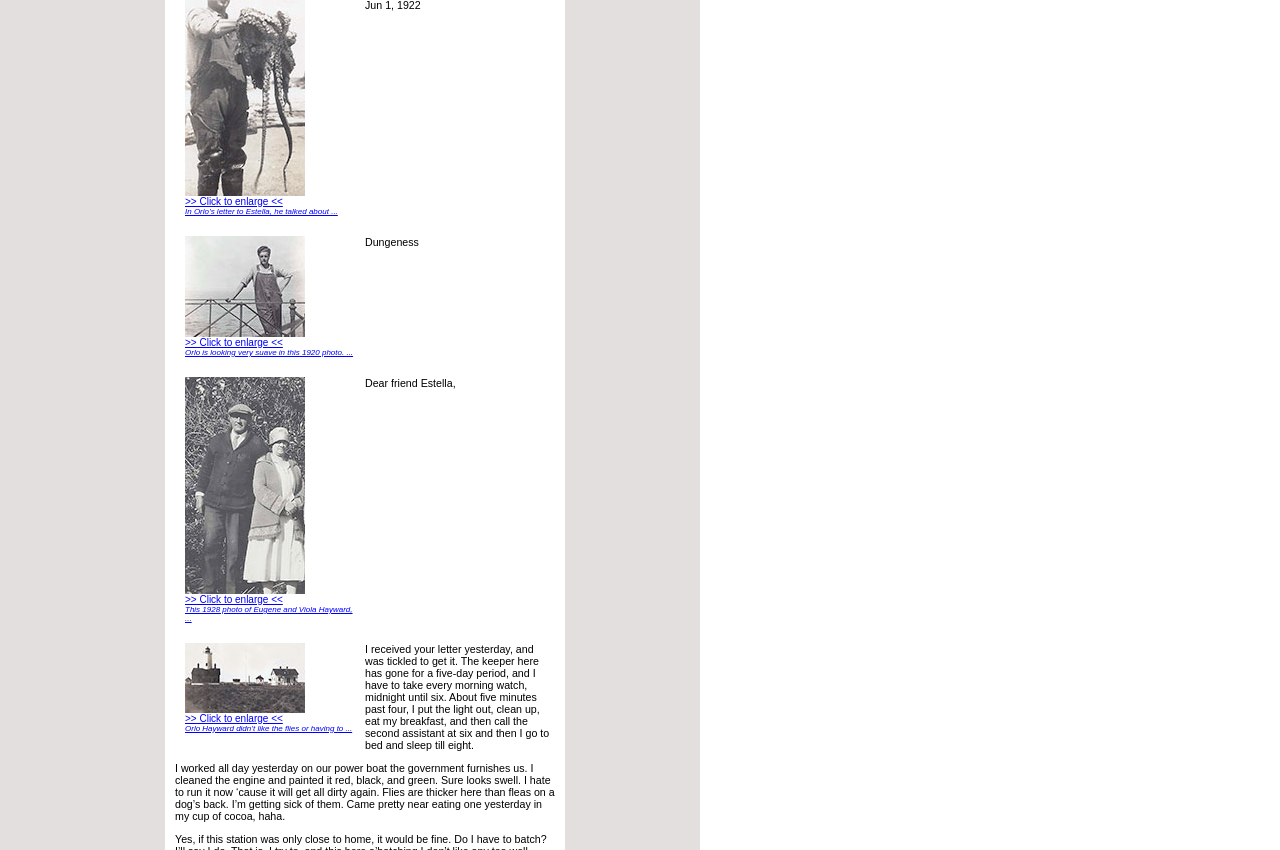Please answer the following question using a single word or phrase: What is the color of the engine painted by the author?

Red, black, and green